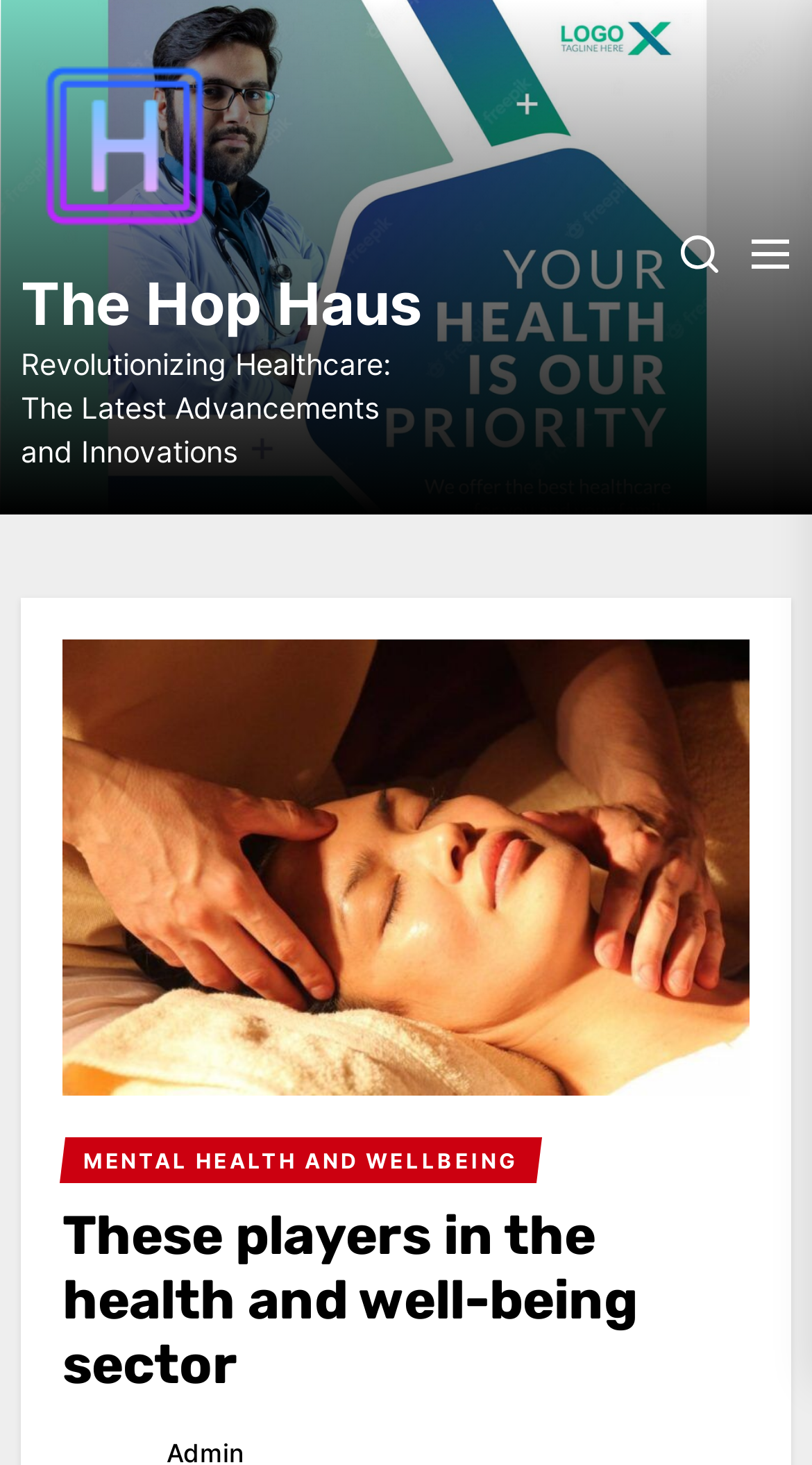Examine the image and give a thorough answer to the following question:
What is the topic of the webpage?

The topic of the webpage can be inferred from the static text 'Revolutionizing Healthcare: The Latest Advancements and Innovations' and the link 'MENTAL HEALTH AND WELLBEING' in the header section.